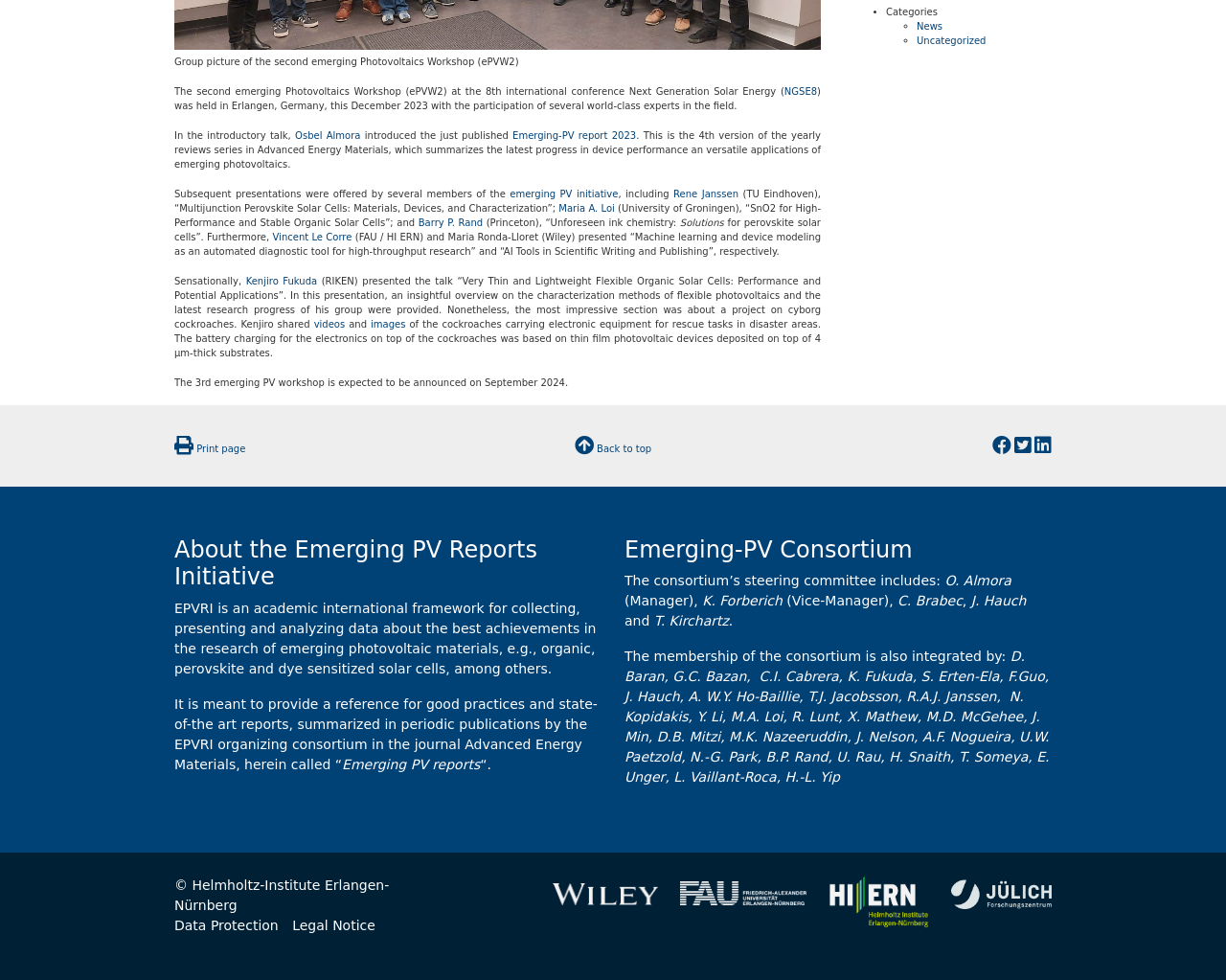Using the provided element description: "Rene Janssen", identify the bounding box coordinates. The coordinates should be four floats between 0 and 1 in the order [left, top, right, bottom].

[0.549, 0.192, 0.602, 0.203]